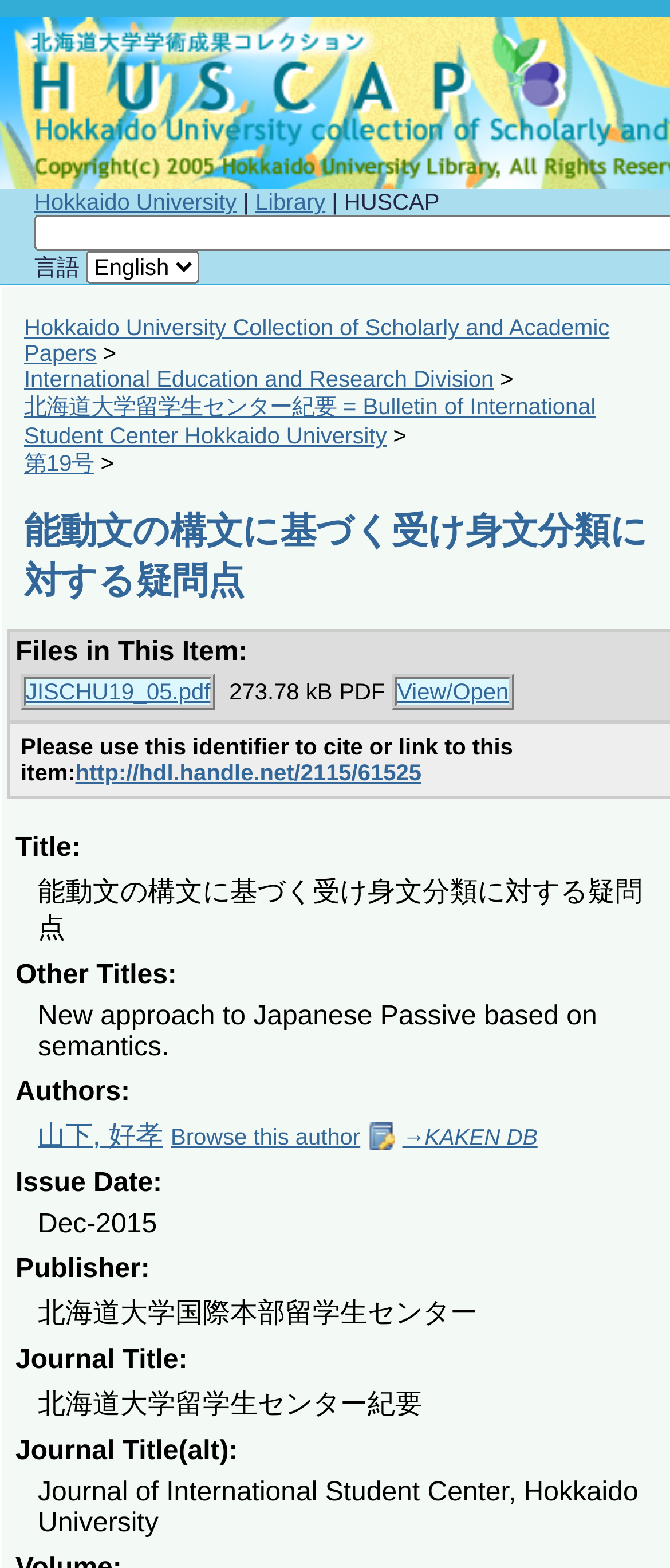Write a detailed summary of the webpage, including text, images, and layout.

This webpage appears to be a scholarly article or research paper page from Hokkaido University's library, specifically from the HUSCAP (Hokkaido University Collection of Scholarly and Academic Papers) repository. 

At the top, there is a navigation bar with links to Hokkaido University, Library, and HUSCAP, as well as a language selection dropdown menu with English as the current option. 

Below the navigation bar, there are several links to related resources, including the Hokkaido University Collection of Scholarly and Academic Papers, International Education and Research Division, and the Bulletin of International Student Center Hokkaido University.

The main content of the page is a research paper titled "能動文の構文に基づく受け身文分類に対する疑問点" (which translates to "Questions on the classification of passive sentences based on the syntax of active sentences"). 

The paper's metadata is presented in a table, including a downloadable PDF file, "JISCHU19_05.pdf", with a size of 273.78 kB. There are also links to view or open the file.

Below the table, there is a citation identifier and a link to the paper's handle.net URL. 

Finally, at the bottom of the page, there are links to the author, 山下, 好孝 (Yamashita, Yoshitaka), with options to browse the author's other works or visit their KAKEN DB profile.